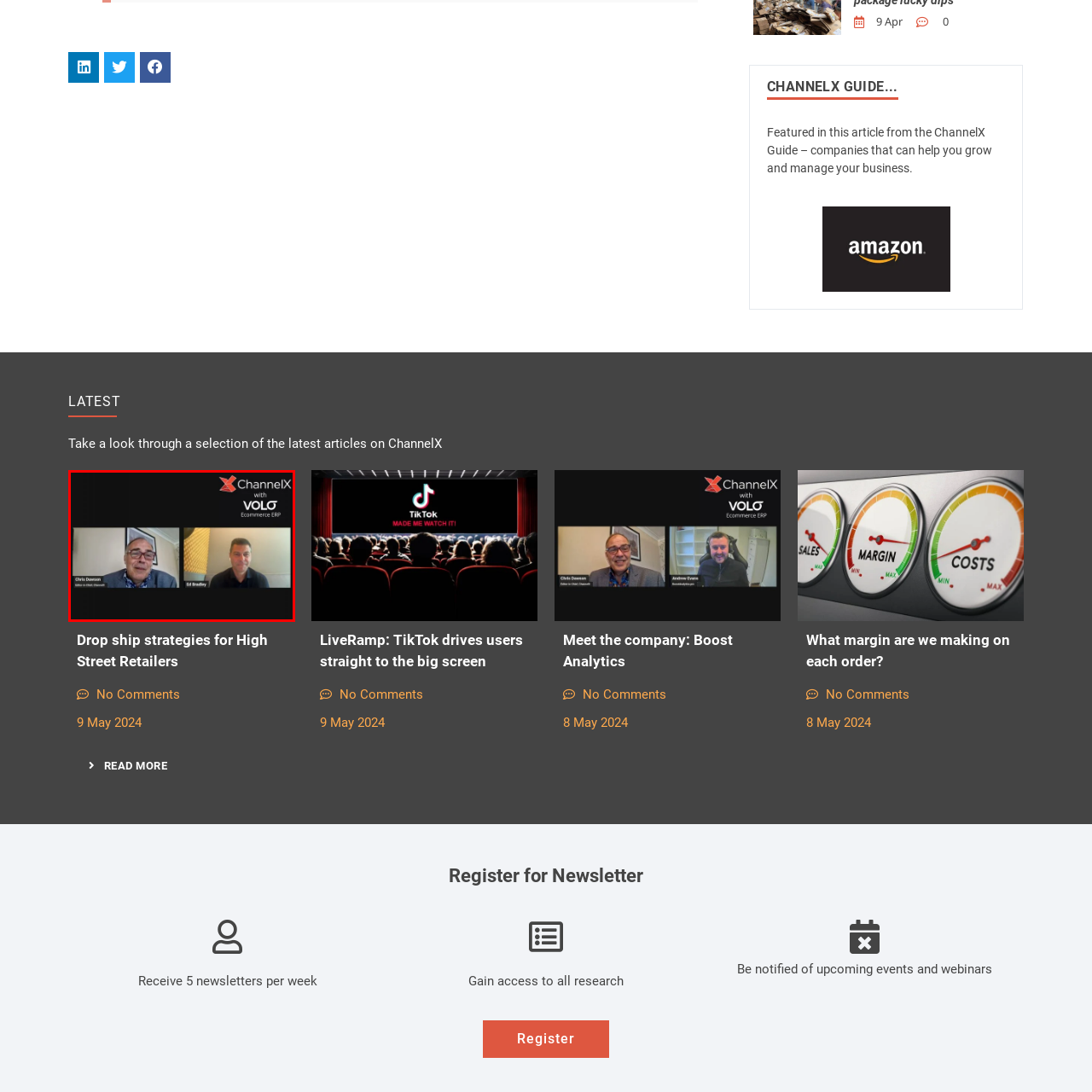Describe in detail the image that is highlighted by the red bounding box.

In this engaging image, Chris Dawson, the host of the ChannelX series, is seen conversing with Ed Bradley, representing Volo, a prominent Ecommerce ERP provider. Both individuals appear in a split-screen format against a sleek black background that emphasizes their discussion. Chris, dressed in a blue blazer with a patterned shirt, showcases a warm smile, indicating a friendly and informative dialogue. Meanwhile, Ed, who is wearing a dark polo shirt, maintains a professional demeanor, contributing to the focused atmosphere of the conversation. The scene invites viewers into the realm of ecommerce insights, highlighting the collaboration between ChannelX and Volo to enhance business management strategies.